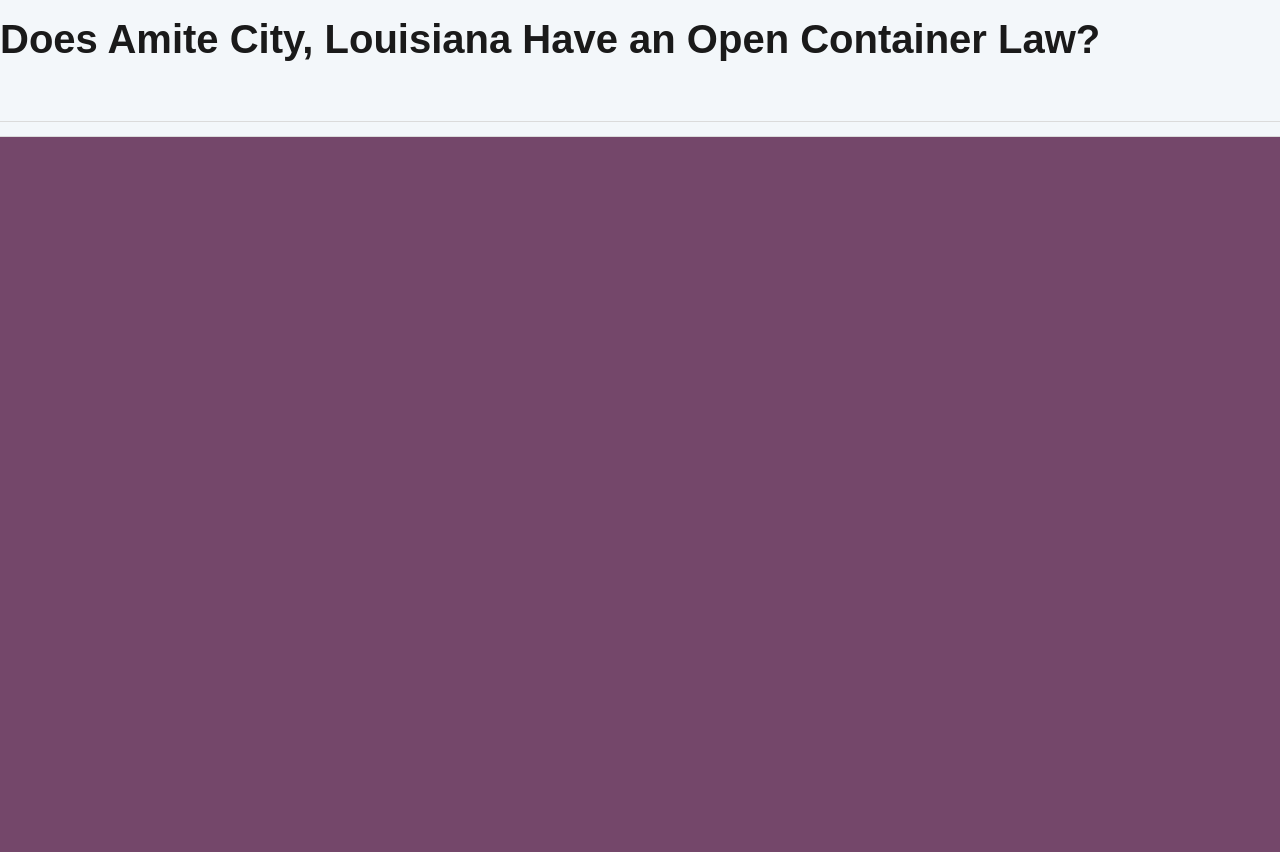Please answer the following question using a single word or phrase: How many phone numbers are listed in the navigation menu?

3